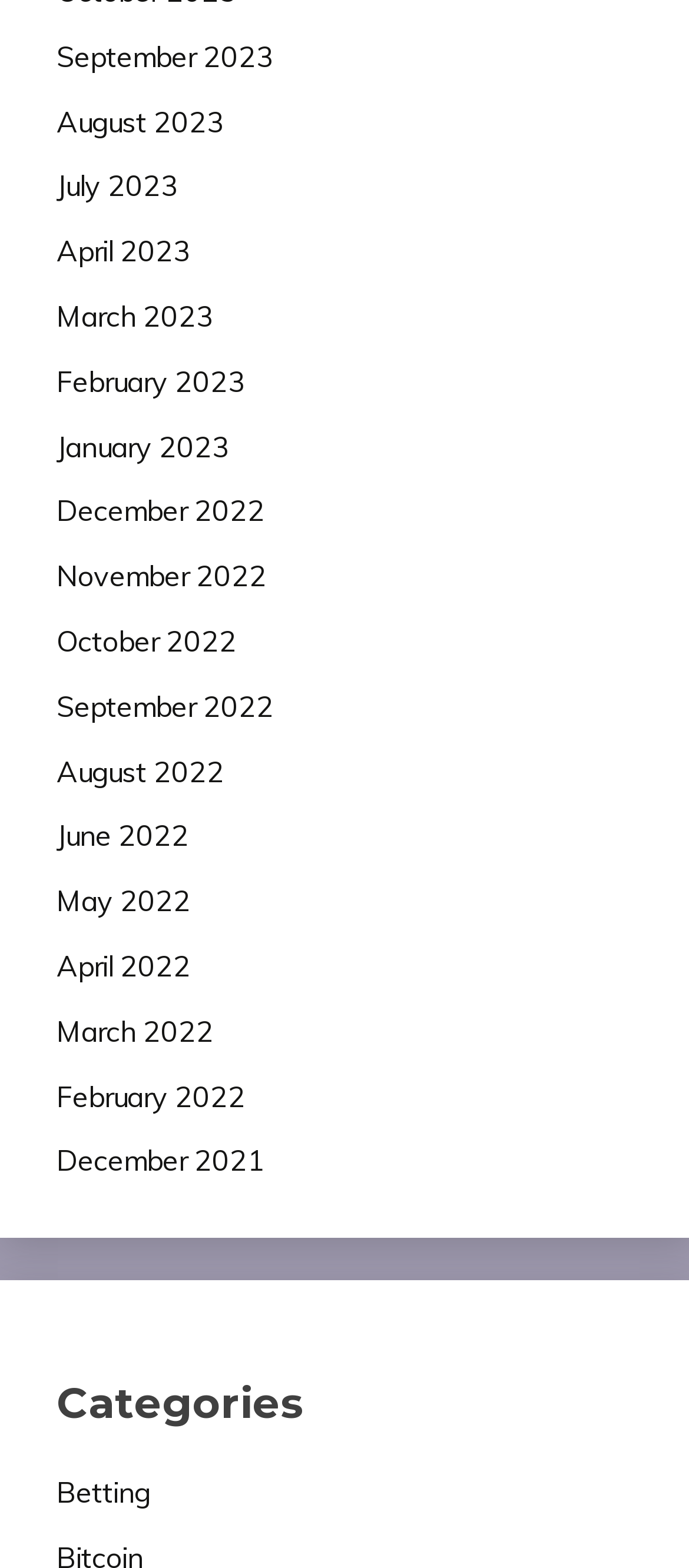Locate the bounding box coordinates of the UI element described by: "Betting". Provide the coordinates as four float numbers between 0 and 1, formatted as [left, top, right, bottom].

[0.082, 0.941, 0.218, 0.963]